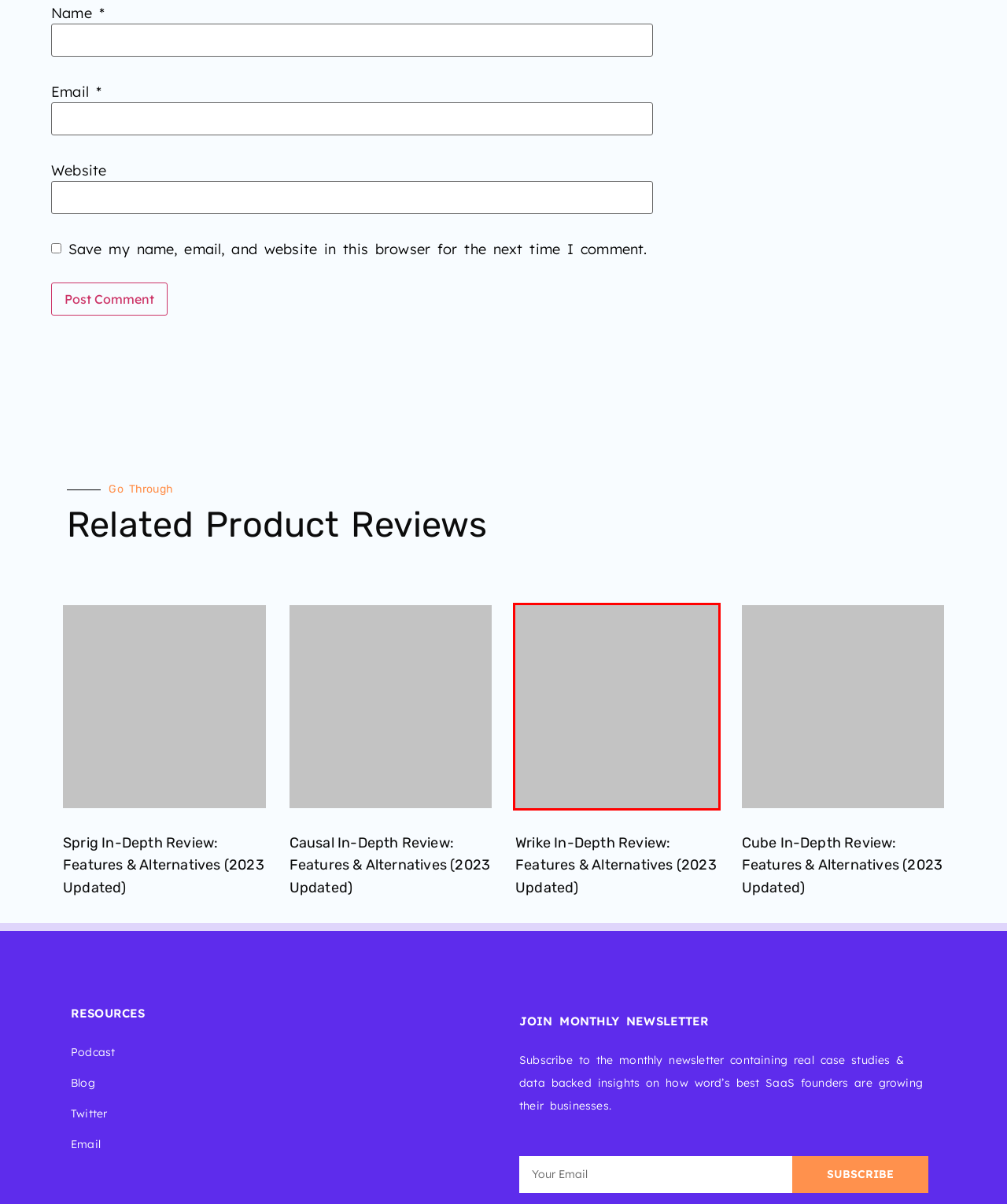Consider the screenshot of a webpage with a red bounding box around an element. Select the webpage description that best corresponds to the new page after clicking the element inside the red bounding box. Here are the candidates:
A. Causal Review: Features, Pricing & Alternatives (2023)
B. Semrush - Online Marketing Can Be Easy
C. Create and deliver content to any channel | Yext
D. Wrike Review: Features, Pricing & Alternatives (2023)
E. Buffer Review: Features, Pricing & Alternatives (2023)
F. HubSpot | Software, Tools, Resources for Your Business
G. Cube Review: Features, Pricing & Alternatives (2023)
H. Sprig Review: Features, Pricing & Alternatives (2023)

D